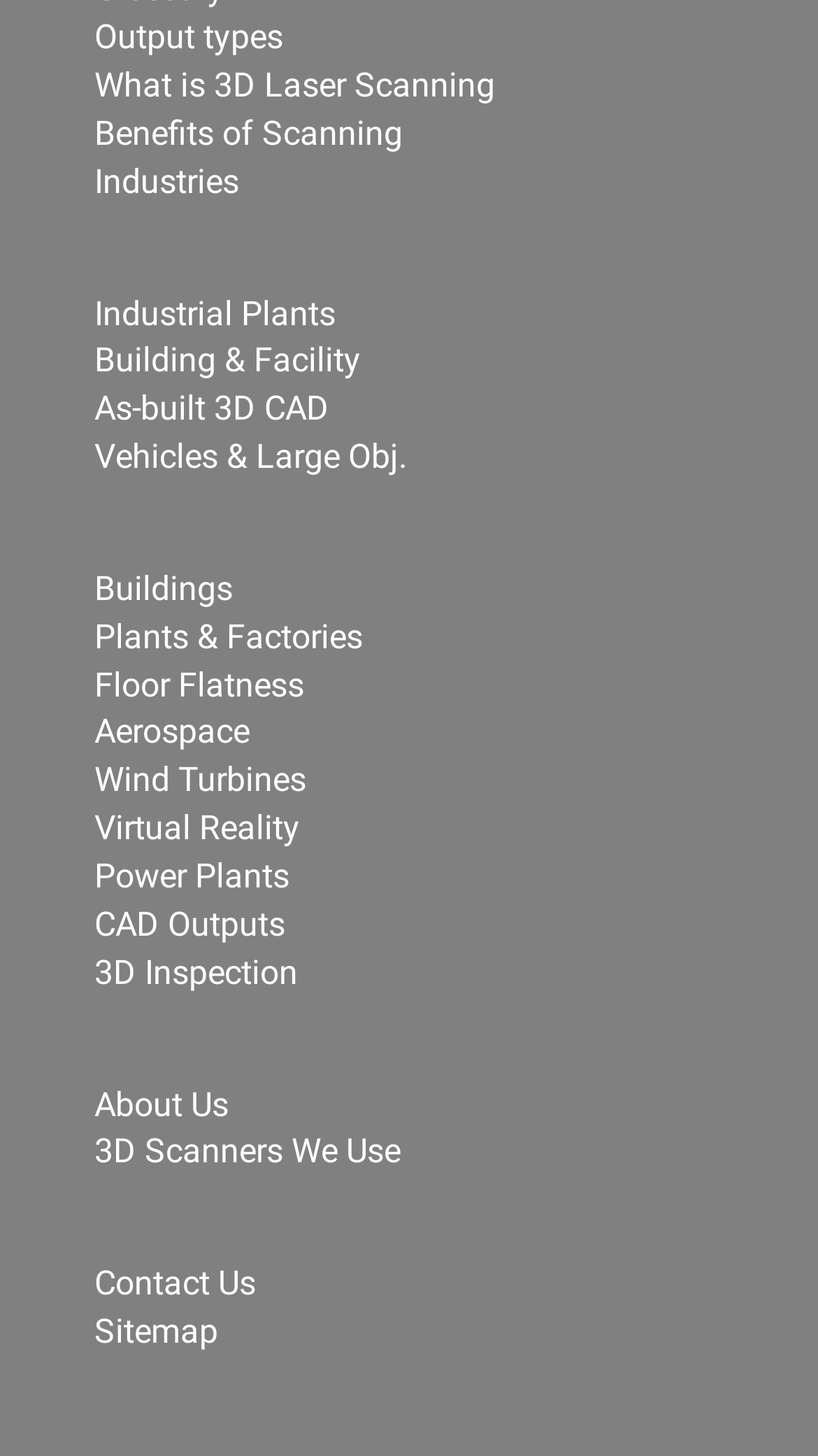Identify the bounding box coordinates of the element that should be clicked to fulfill this task: "Contact the company". The coordinates should be provided as four float numbers between 0 and 1, i.e., [left, top, right, bottom].

[0.115, 0.868, 0.313, 0.895]